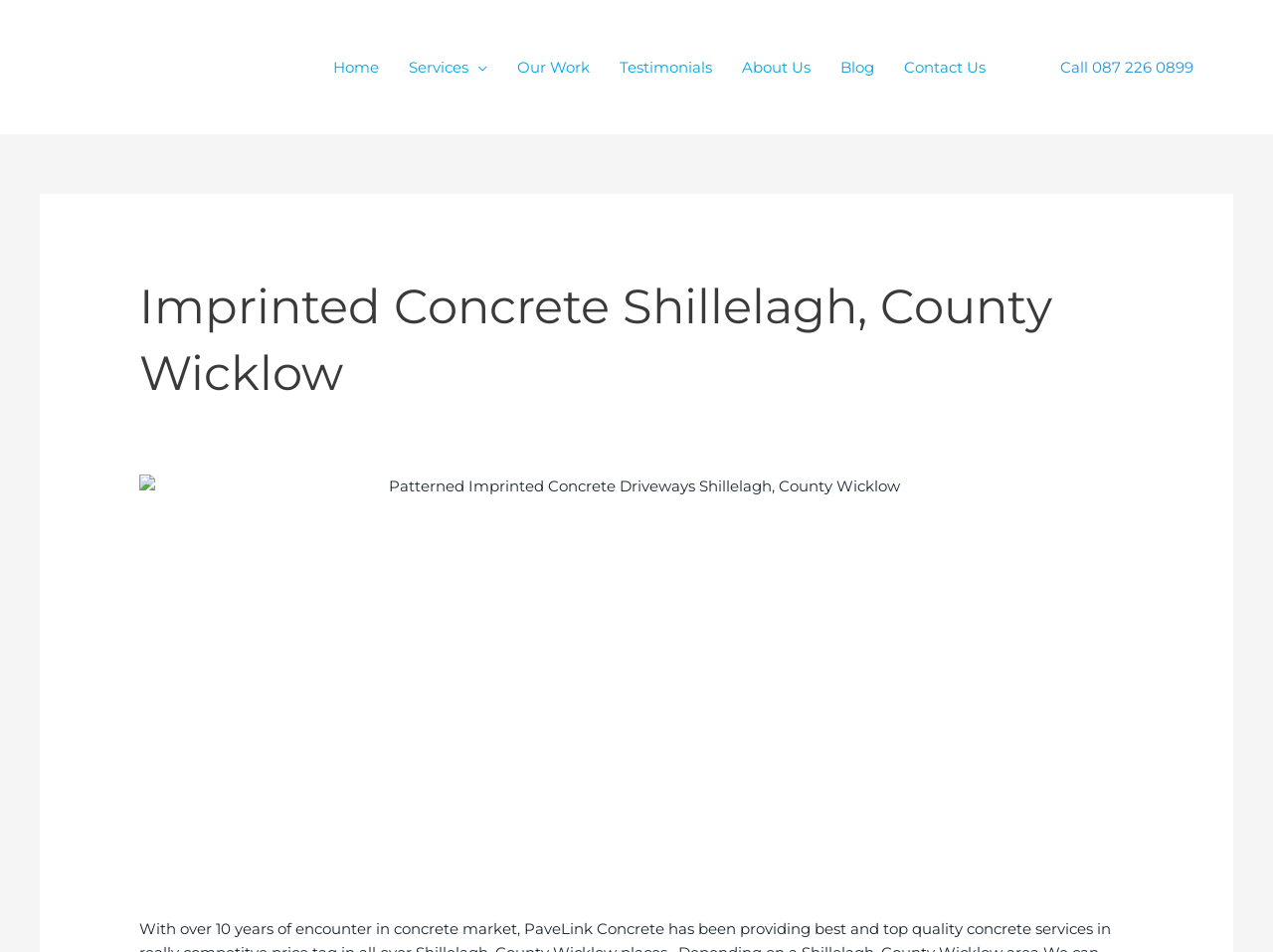Please specify the bounding box coordinates of the clickable section necessary to execute the following command: "Call the phone number 087 226 0899".

[0.802, 0.048, 0.969, 0.094]